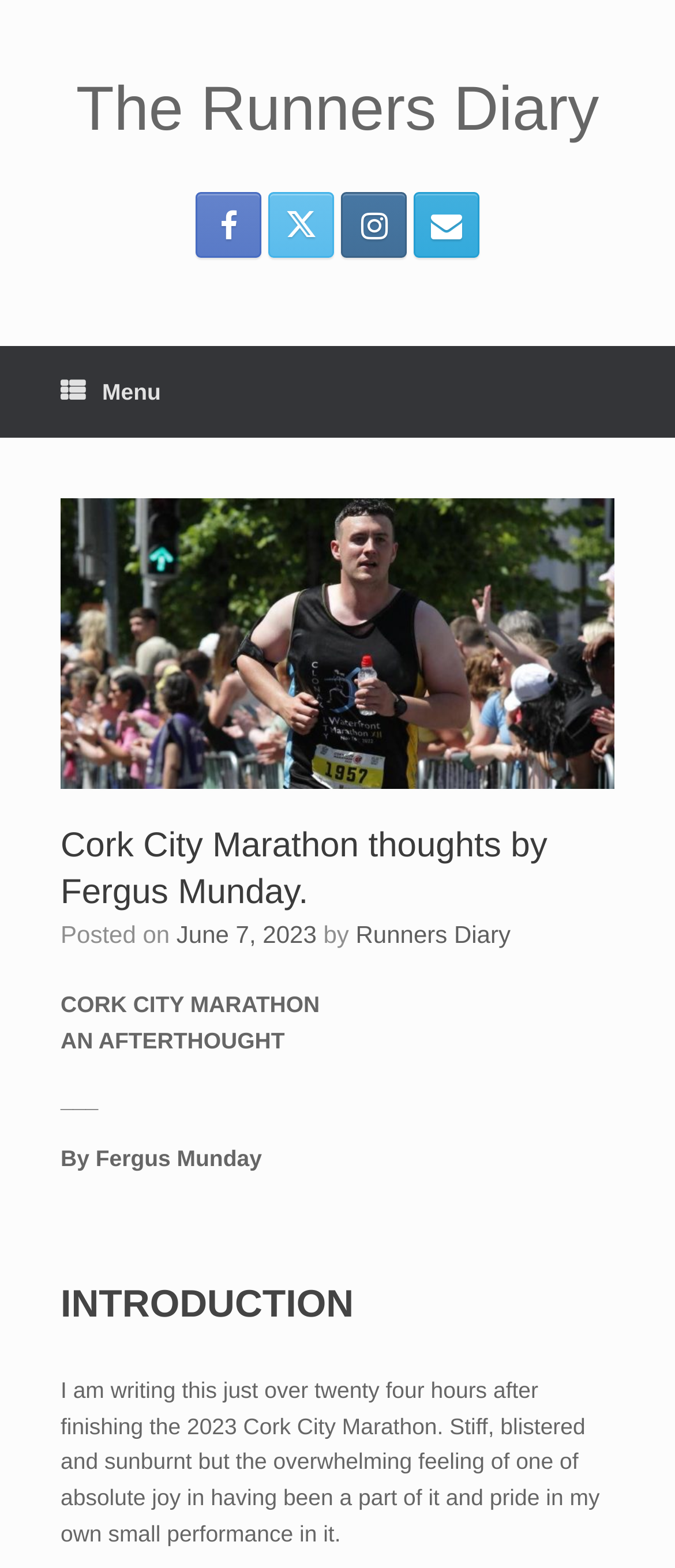What is the date of the Cork City Marathon?
Please provide a comprehensive and detailed answer to the question.

I found the date by looking at the text 'Posted on' followed by a link 'June 7, 2023' which indicates the date of the event.